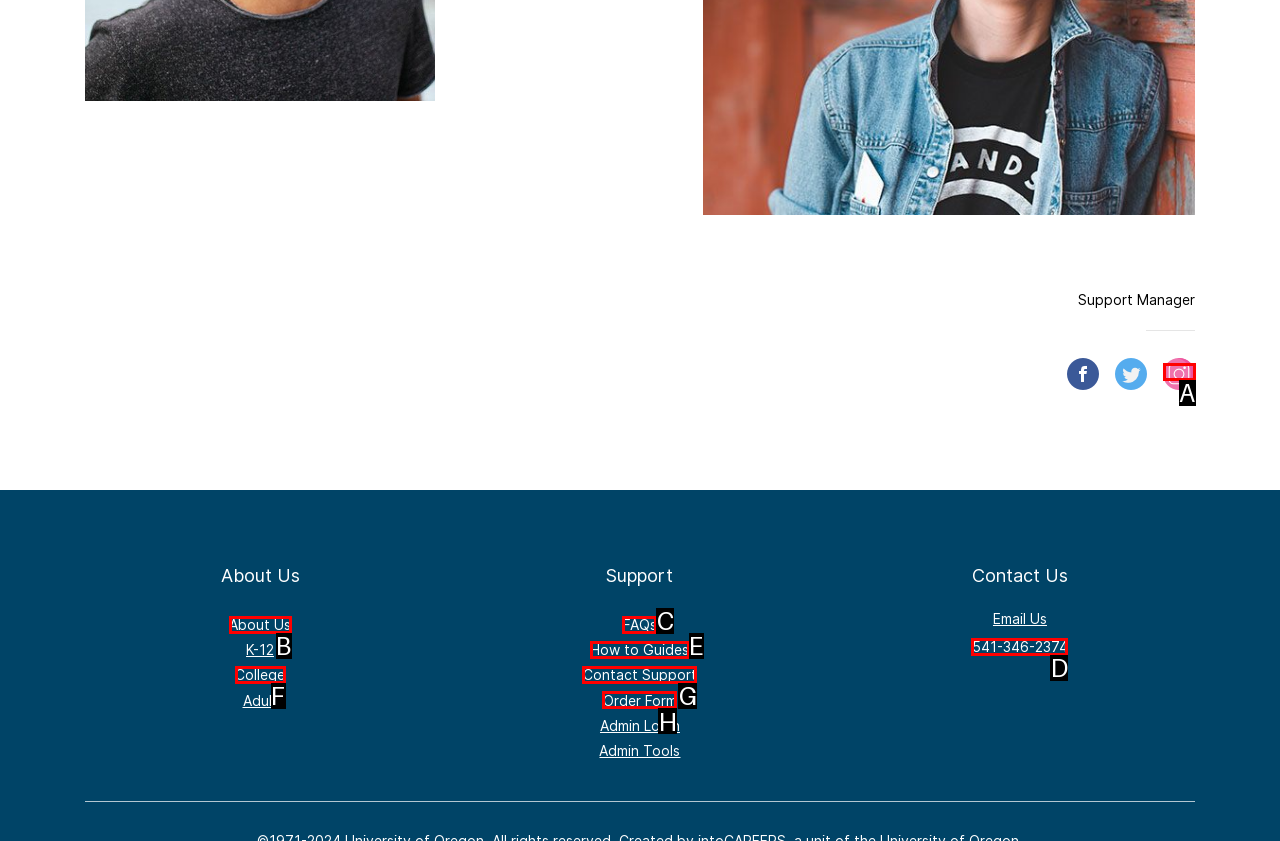Point out the option that aligns with the description: How to Guides
Provide the letter of the corresponding choice directly.

E